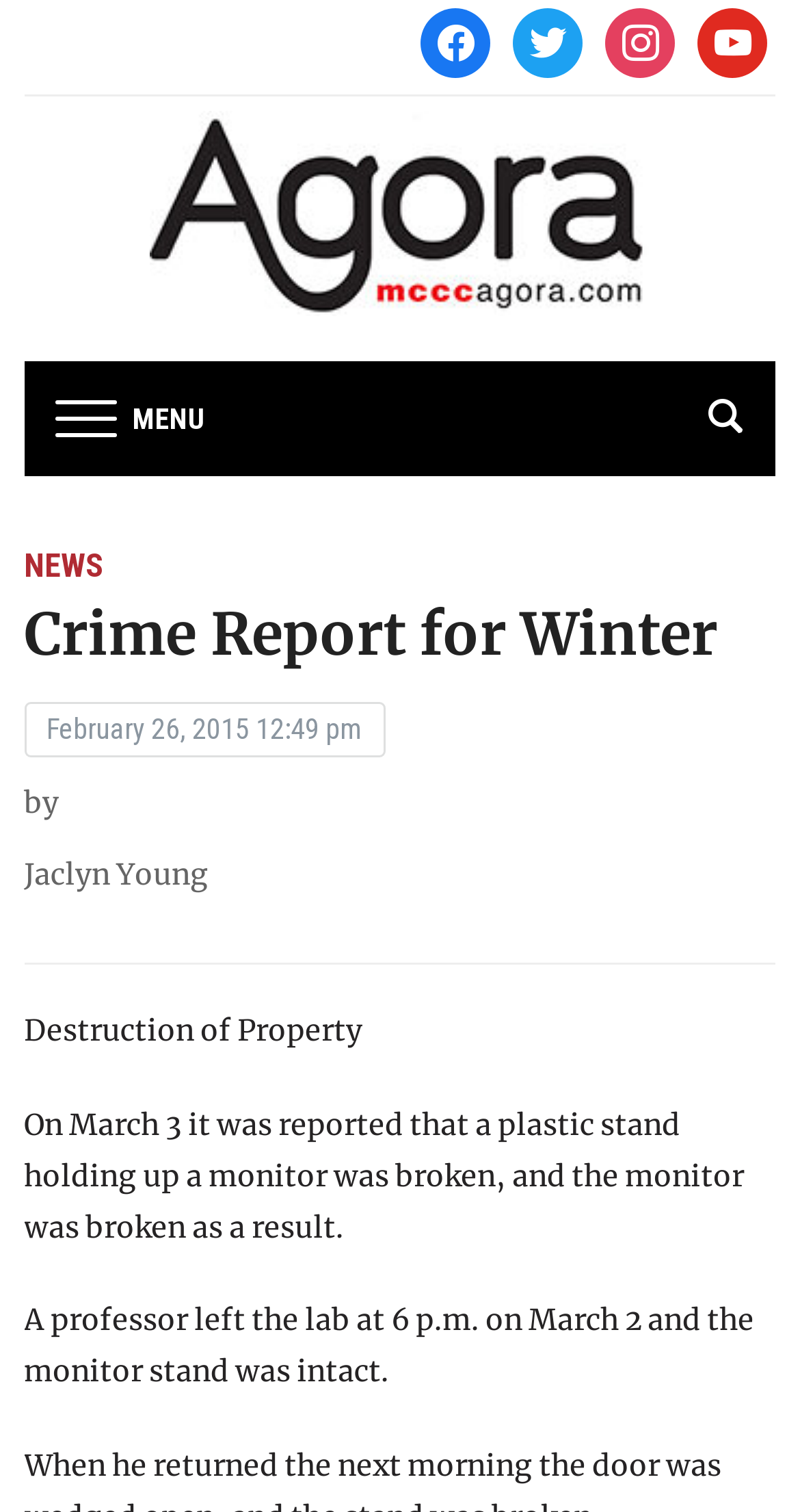Find the bounding box coordinates of the area that needs to be clicked in order to achieve the following instruction: "follow facebook". The coordinates should be specified as four float numbers between 0 and 1, i.e., [left, top, right, bottom].

[0.526, 0.015, 0.614, 0.039]